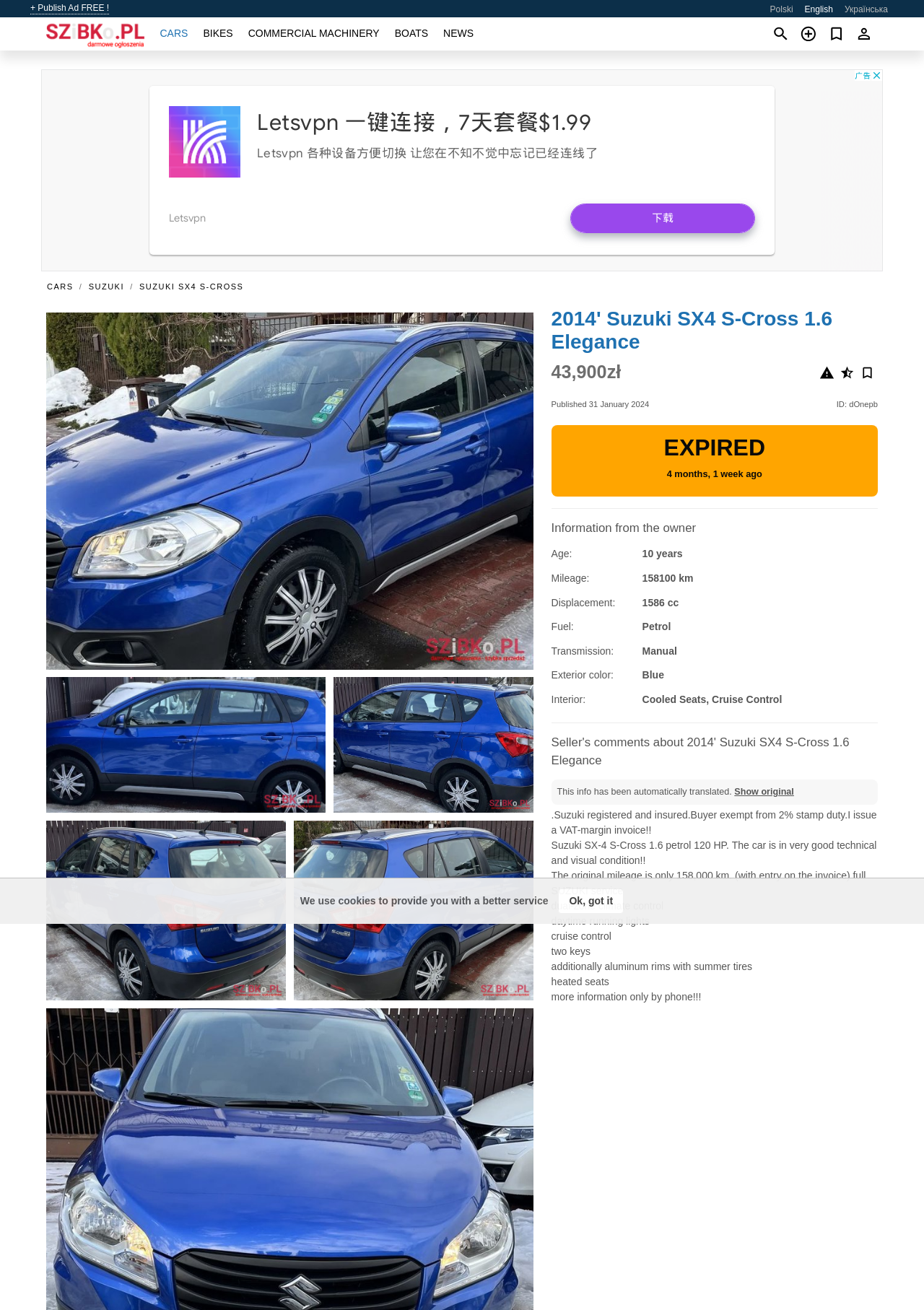Identify the bounding box coordinates of the region I need to click to complete this instruction: "Click on 'Publish Ad FREE!' link".

[0.033, 0.002, 0.118, 0.011]